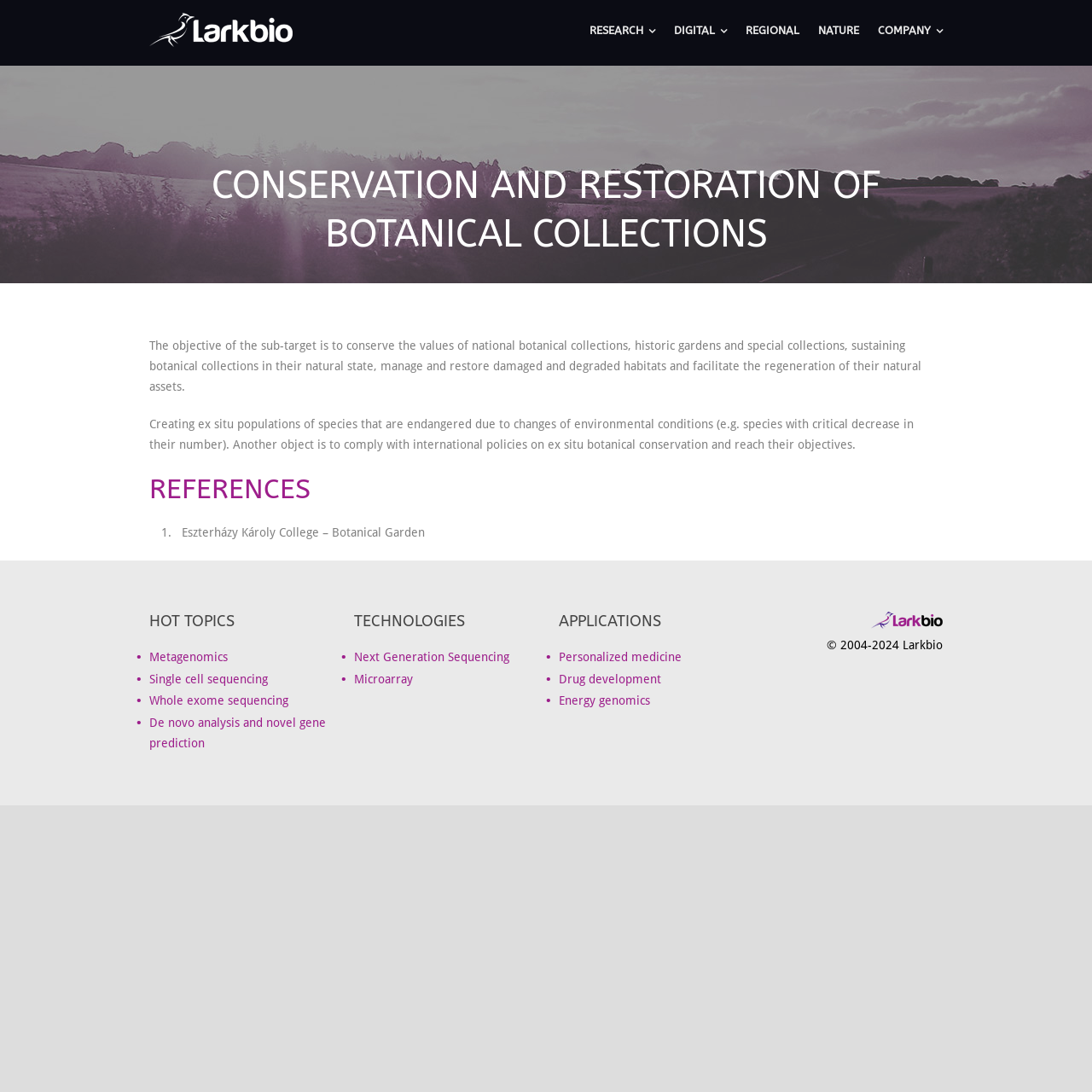Please provide a brief answer to the question using only one word or phrase: 
What is the copyright year range?

2004-2024